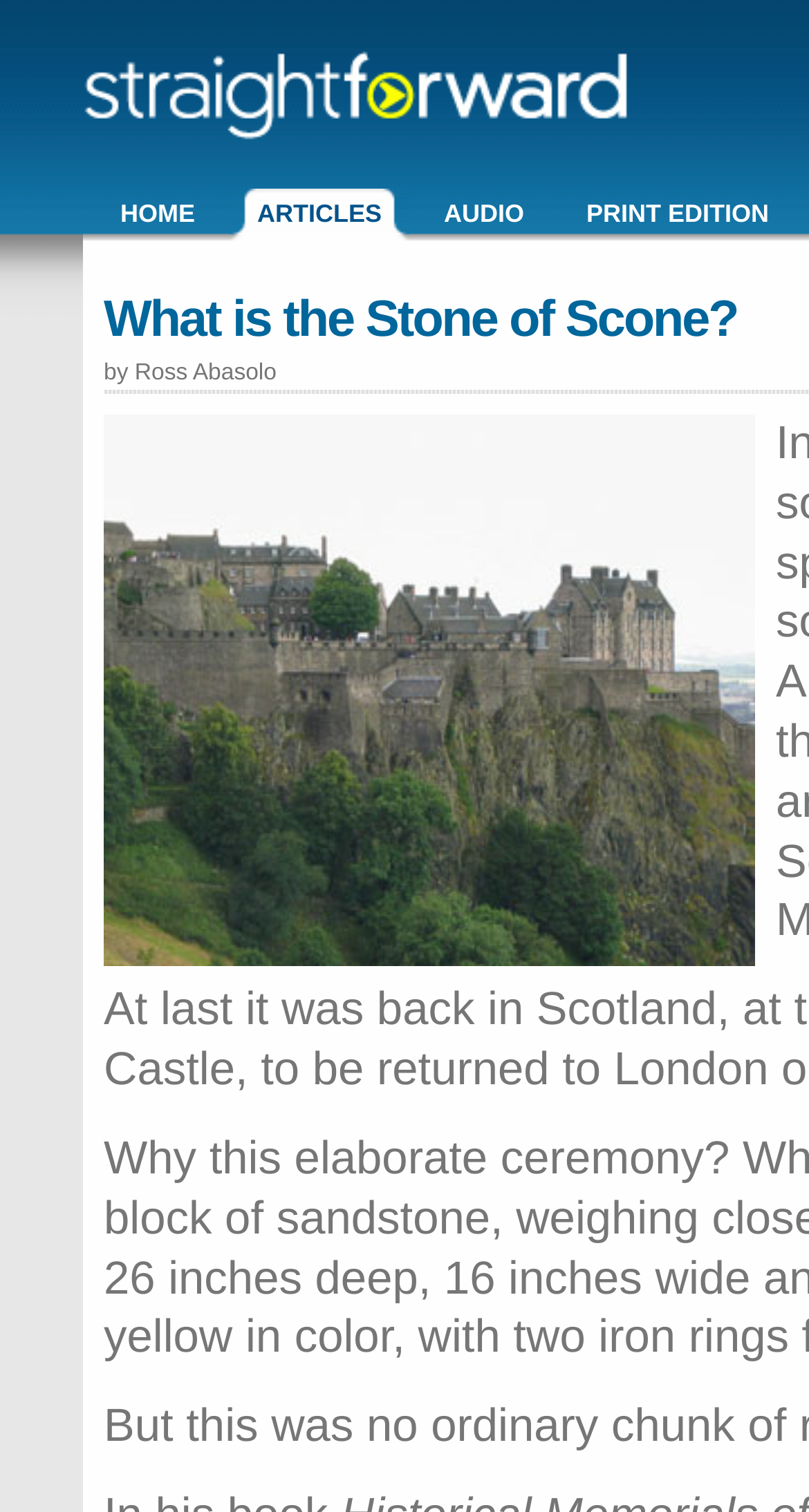Provide a thorough description of this webpage.

The webpage is an article page from Straightforward Magazine, with the title "What is the Stone of Scone?" written by Ross Abasolo. At the top left of the page, there is a heading that reads "Straightforward", which is also a link. Below this heading, there is a row of links, including "HOME", "ARTICLES", "AUDIO", and "PRINT EDITION", which are positioned from left to right.

The main content of the page starts with a heading that reads "What is the Stone of Scone?", which is centered at the top of the page. Below this heading, there is a text that reads "by Ross Abasolo", positioned slightly to the right of the heading.